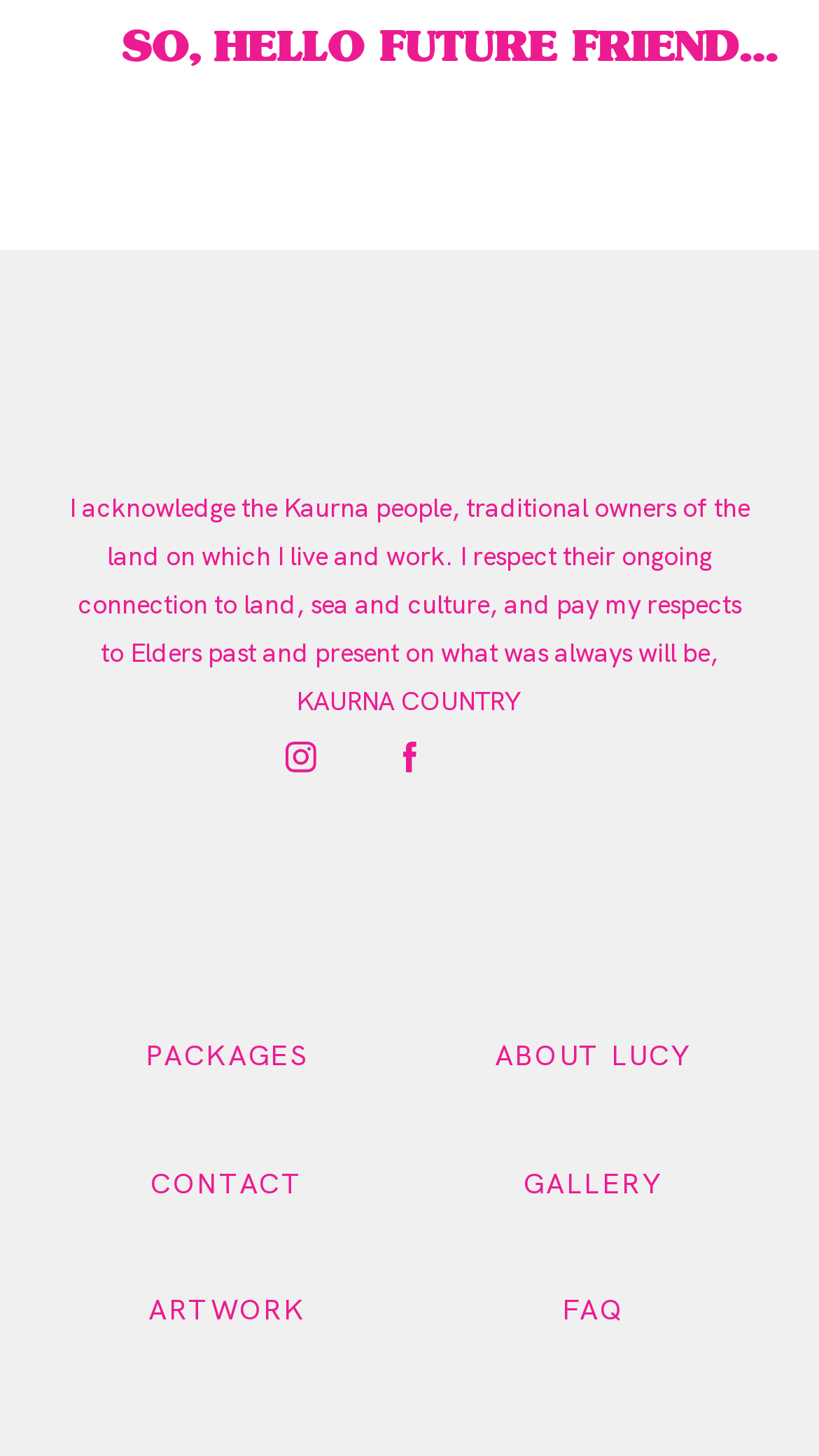What is the name of the traditional owners of the land?
Based on the image, give a one-word or short phrase answer.

Kaurna people